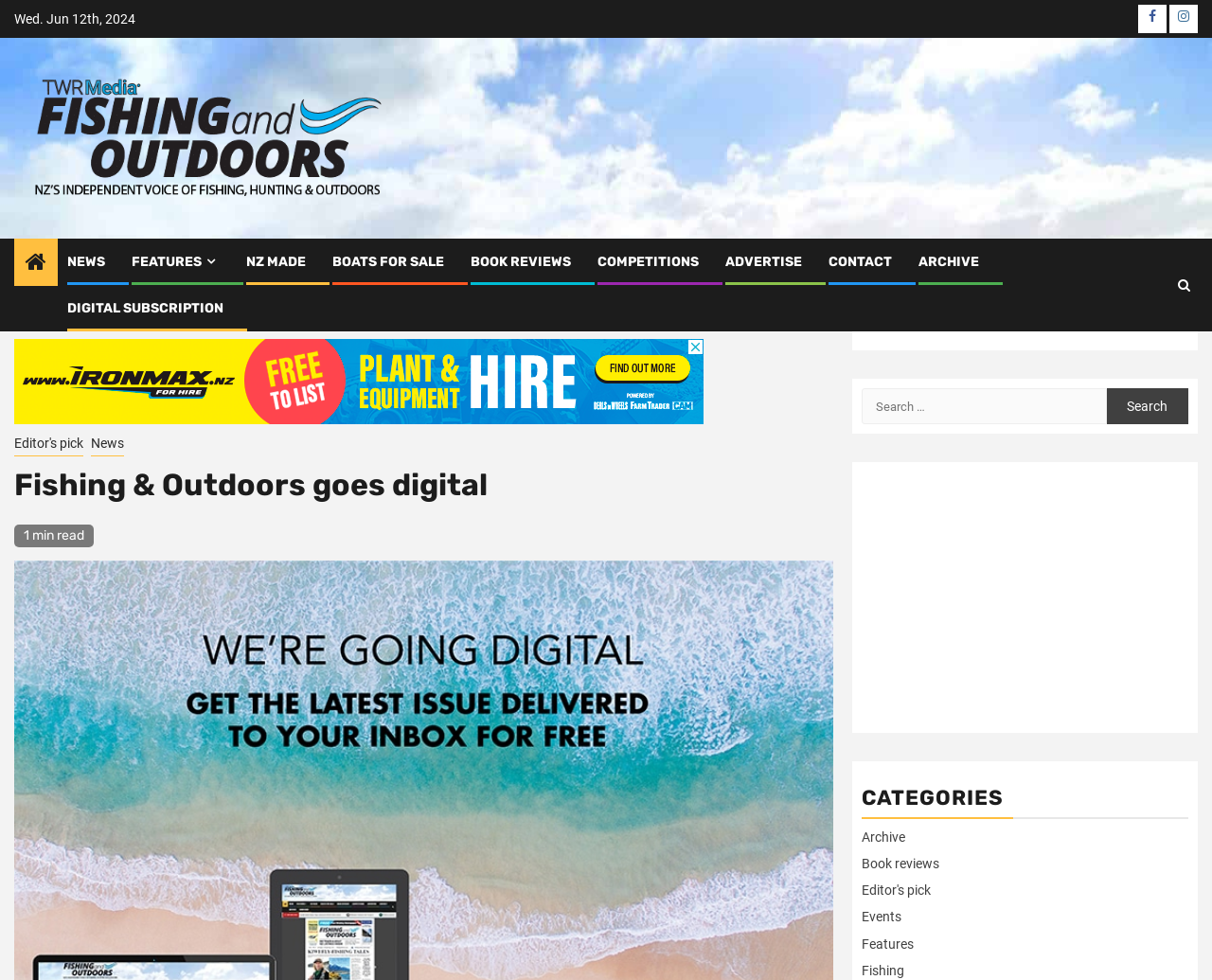How many categories are listed under 'CATEGORIES'?
Please give a detailed answer to the question using the information shown in the image.

I counted the number of links listed under the 'CATEGORIES' heading and found seven categories, including 'Archive', 'Book reviews', 'Editor's pick', 'Events', 'Features', 'Fishing', and others.